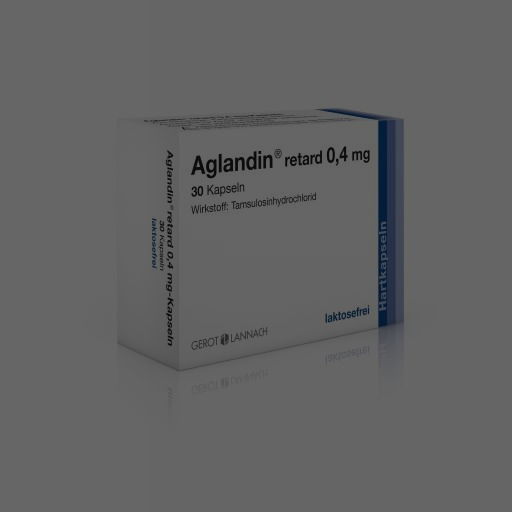How many capsules are included in the package?
Please answer the question with a detailed and comprehensive explanation.

The quantity of capsules included in the package can be found on the packaging, which mentions '30 capsules'.